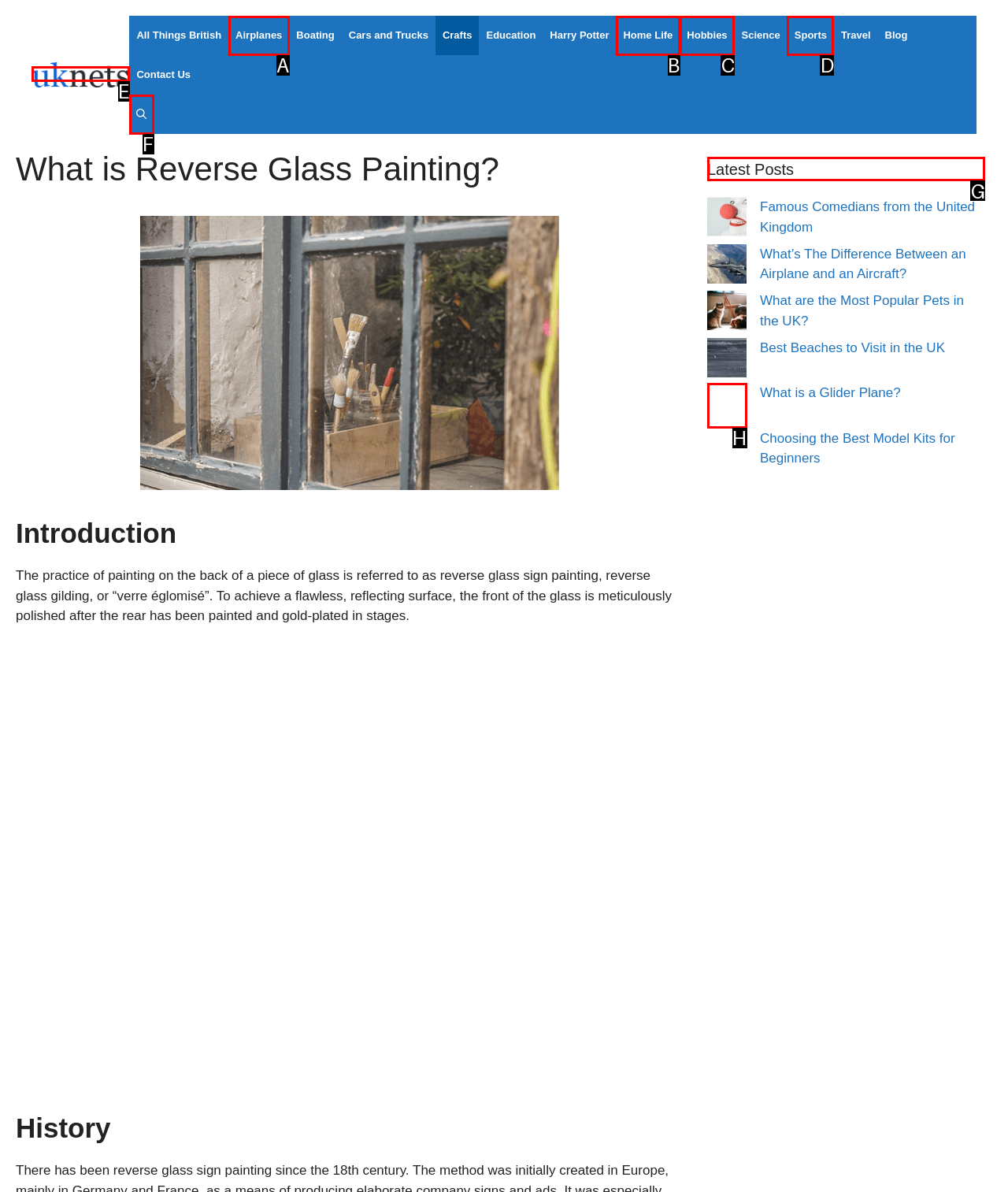Select the correct HTML element to complete the following task: Read the 'Latest Posts' section
Provide the letter of the choice directly from the given options.

G